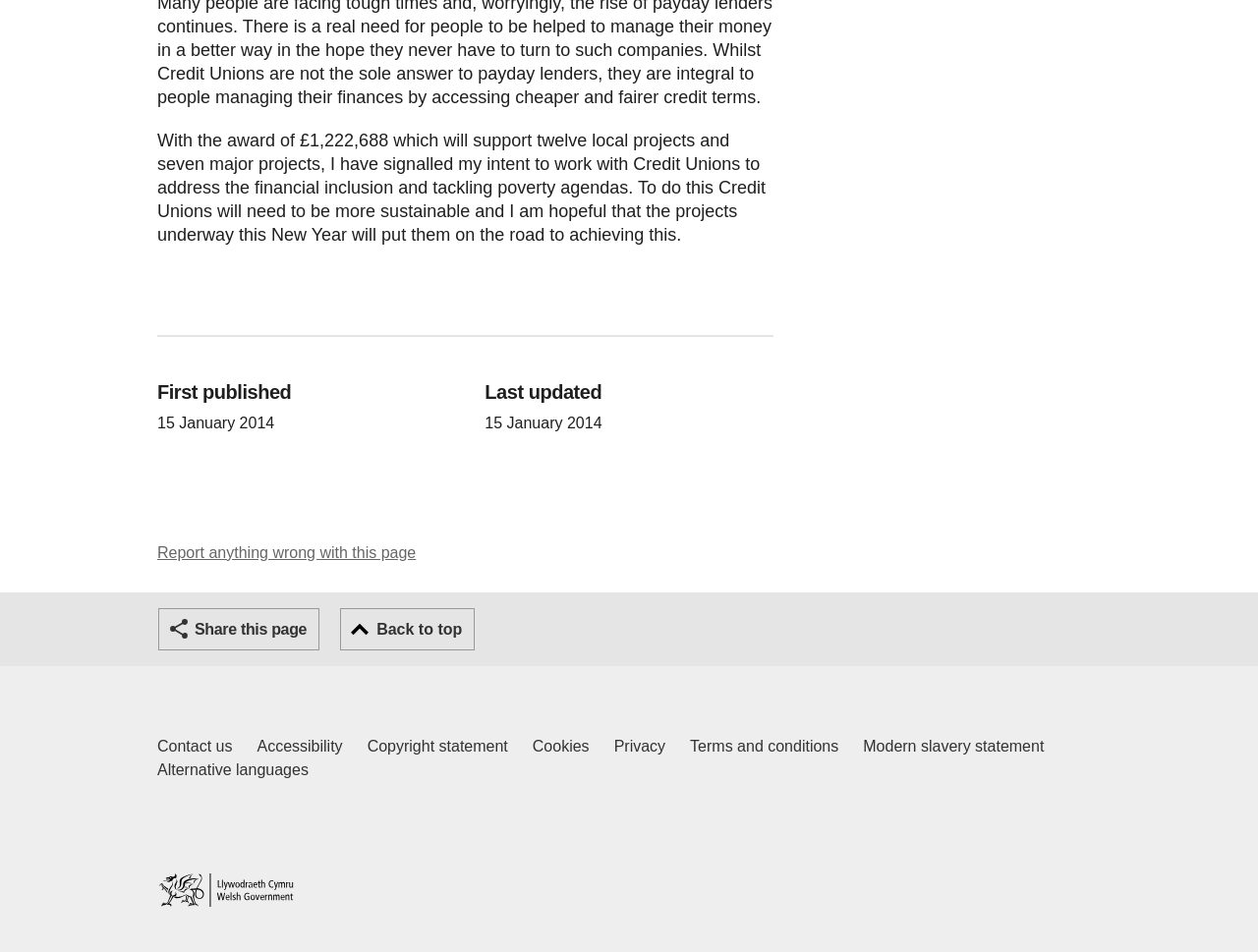Could you specify the bounding box coordinates for the clickable section to complete the following instruction: "Go back to top"?

[0.27, 0.639, 0.378, 0.683]